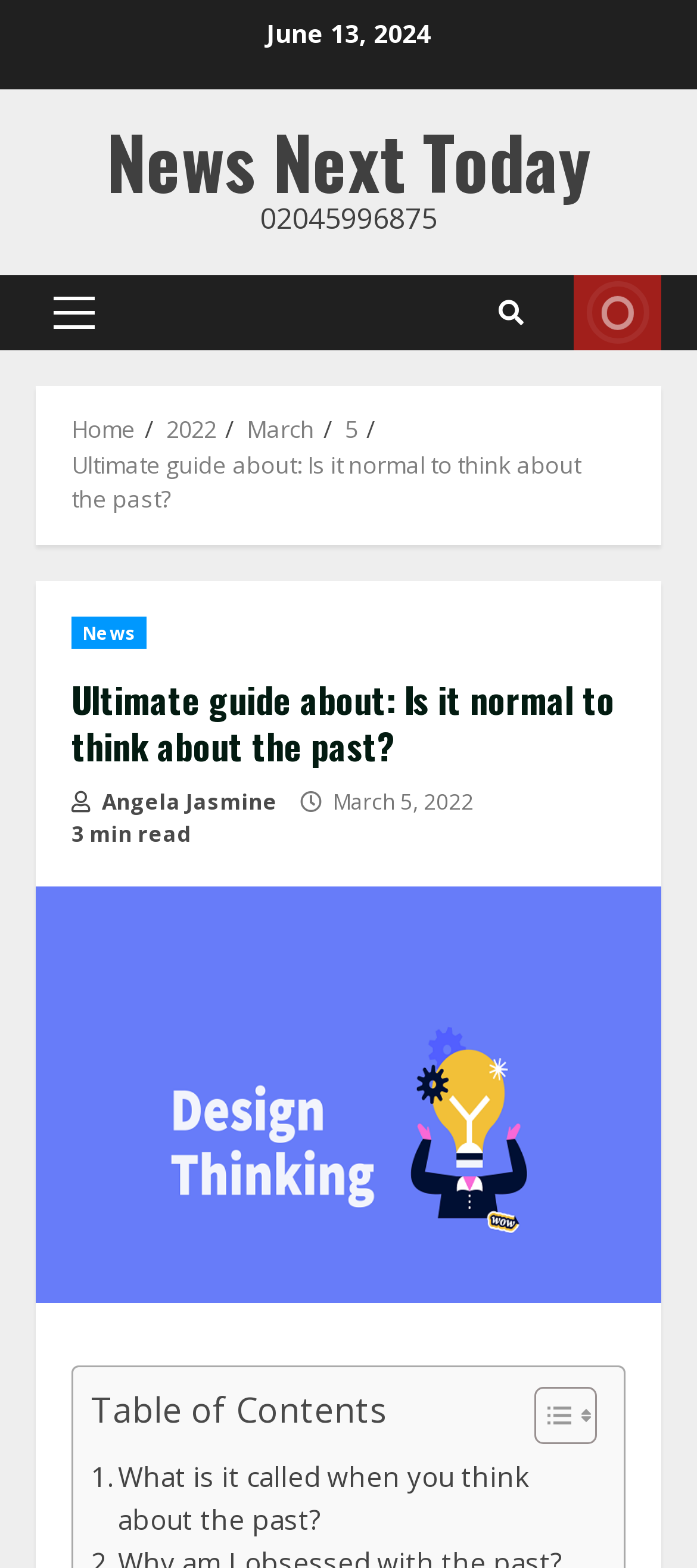Identify the bounding box coordinates of the clickable region required to complete the instruction: "Click on the 'News Next Today' link". The coordinates should be given as four float numbers within the range of 0 and 1, i.e., [left, top, right, bottom].

[0.153, 0.068, 0.847, 0.137]